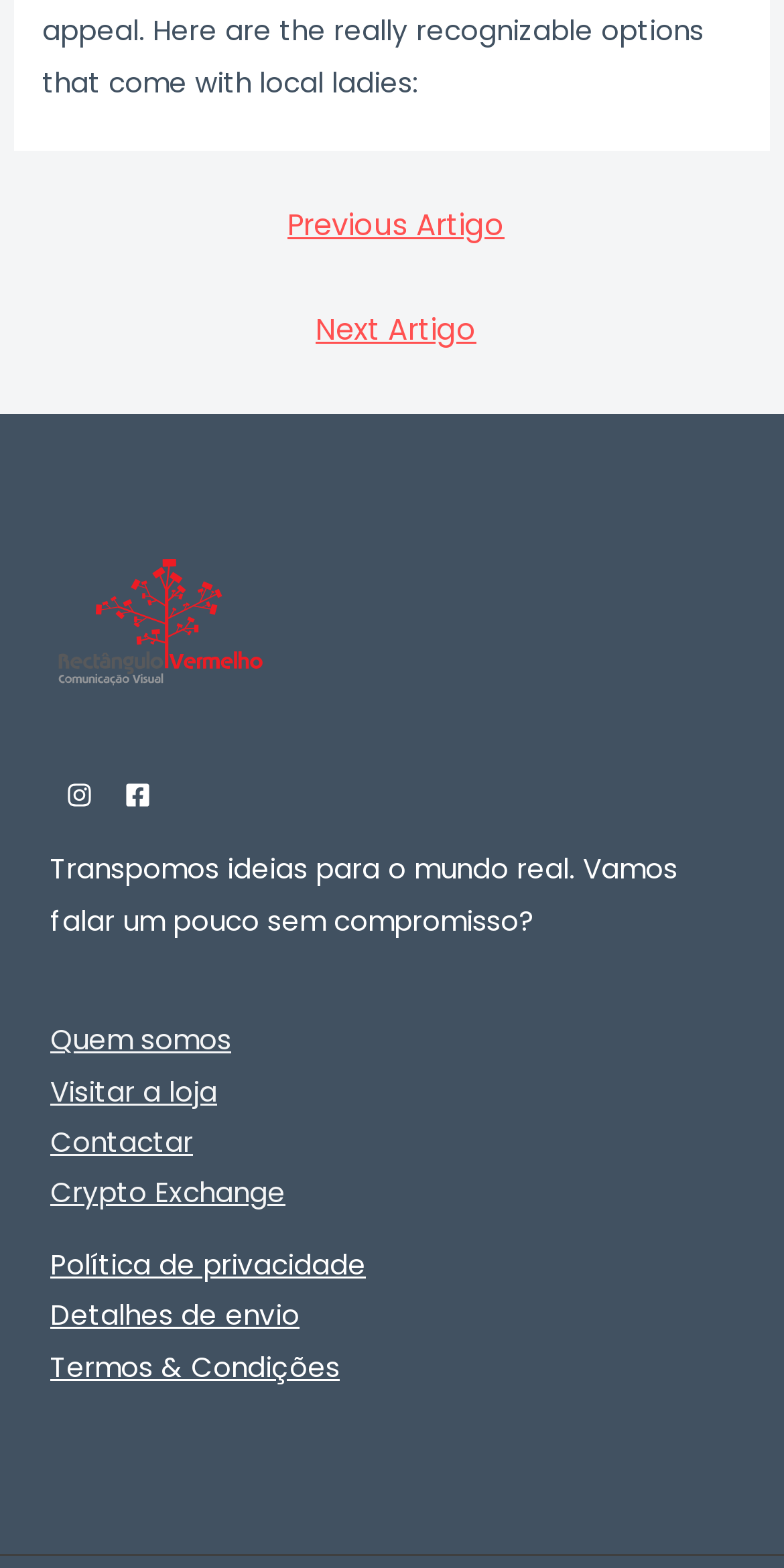Please give a succinct answer to the question in one word or phrase:
How many social media links are in the footer?

2